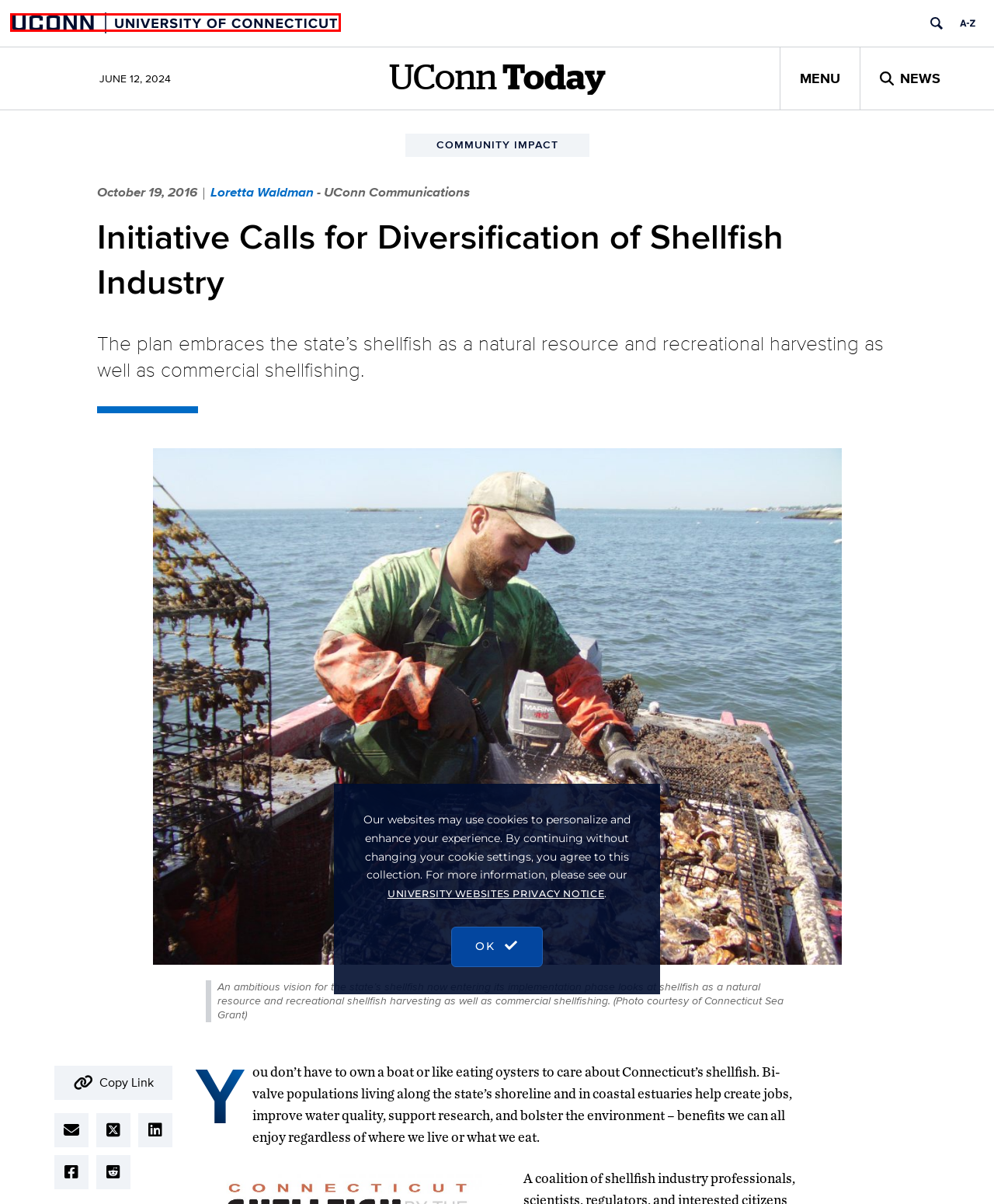Examine the screenshot of the webpage, noting the red bounding box around a UI element. Pick the webpage description that best matches the new page after the element in the red bounding box is clicked. Here are the candidates:
A. Loretta Waldman, Author at UConn Today
B. AZ Index Entries | University of Connecticut
C. Community Impact Archives  - UConn Today
D. University of Connecticut
E. University of Connecticut | University Communications
F. Home  - UConn Today
G. Home | Accessibility
H. Search | University of Connecticut

D